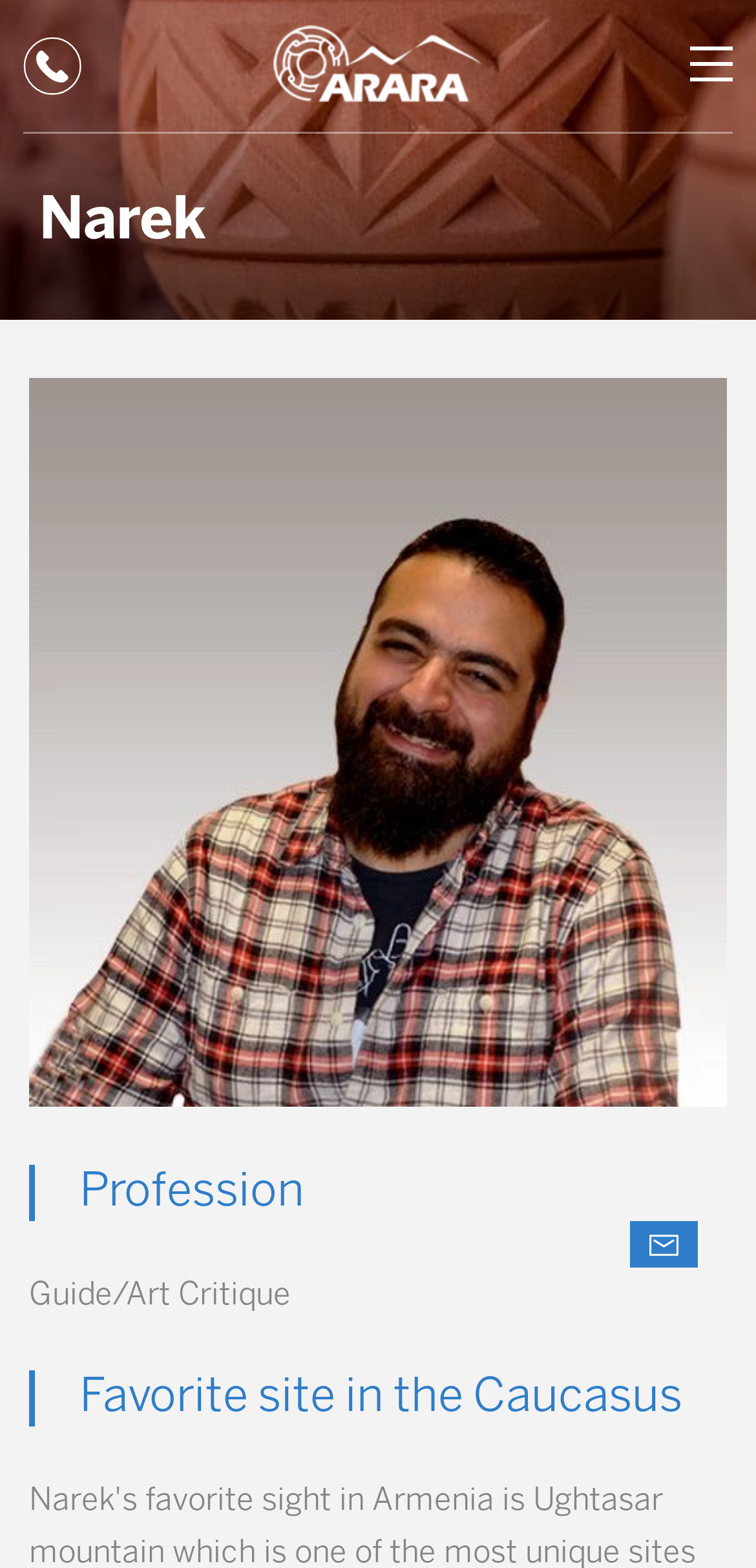Could you locate the bounding box coordinates for the section that should be clicked to accomplish this task: "Ask a question".

[0.833, 0.779, 0.923, 0.808]